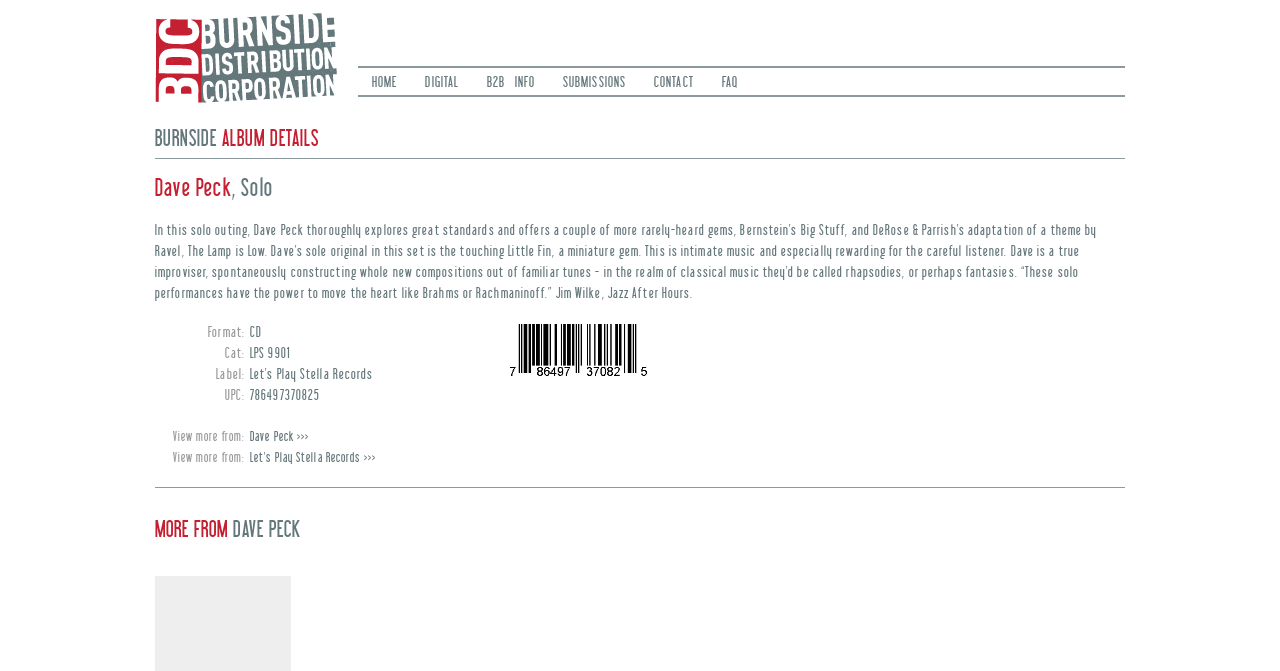Create a full and detailed caption for the entire webpage.

The webpage is about Burnside Distribution Corporation, with a prominent link and image at the top left, both labeled "BDC: Burnside Distribution Corporation". 

Below this, there is a navigation menu with six options: "HOME", "DIGITAL", "B2B INFO", "SUBMISSIONS", "CONTACT", and "FAQ", arranged horizontally across the top of the page.

The main content of the page is divided into two sections. The first section is headed "BURNSIDE ALBUM DETAILS" and provides information about an album by Dave Peck, including the format, catalog number, label, and UPC. 

Below this, there is a section headed "MORE FROM DAVE PECK" with two links to related content: "Dave Peck >>>" and "Let's Play Stella Records >>>". 

To the right of the album details, there is an image, although its content is not specified.